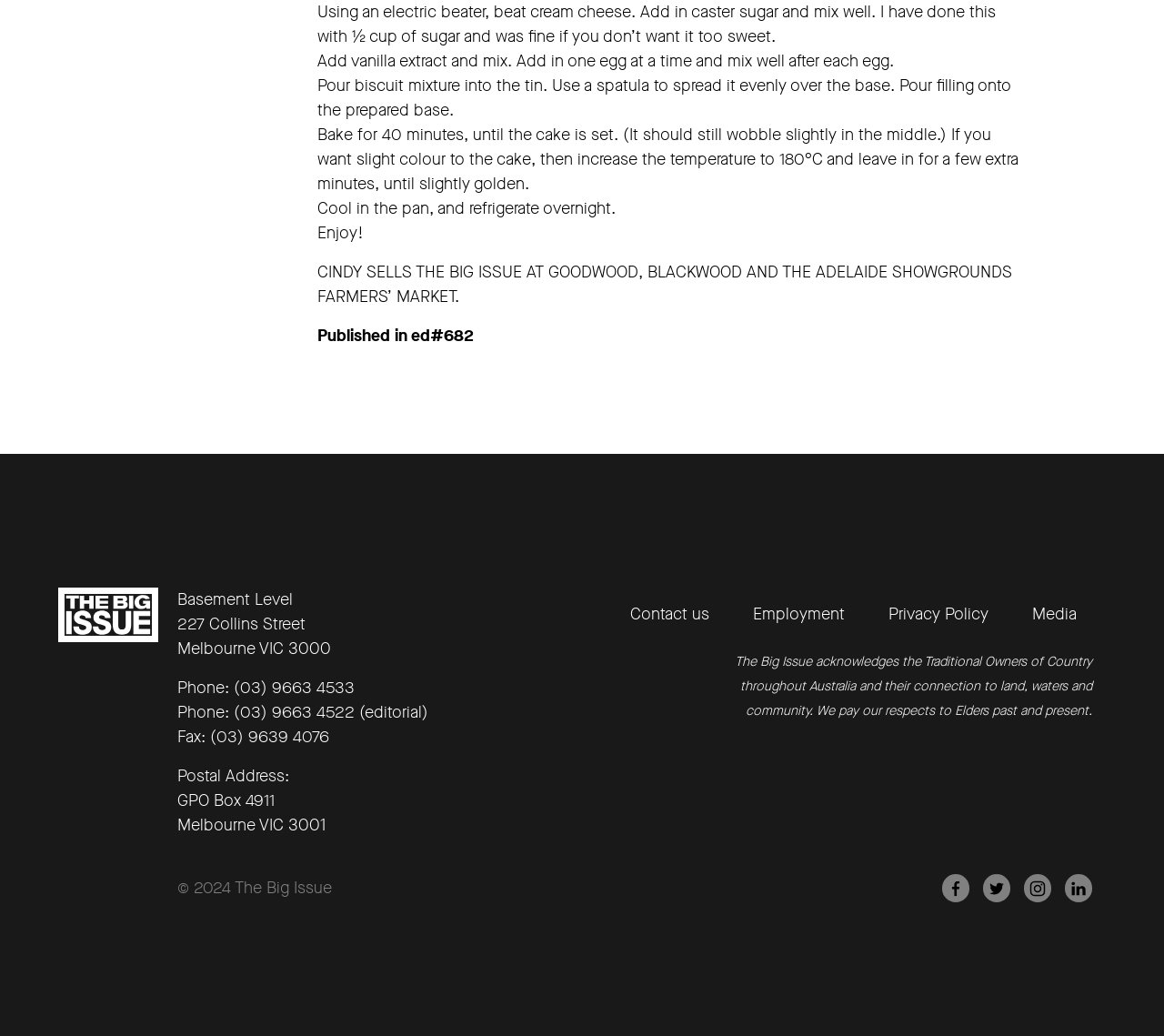Please determine the bounding box coordinates of the clickable area required to carry out the following instruction: "Find us on Facebook". The coordinates must be four float numbers between 0 and 1, represented as [left, top, right, bottom].

[0.809, 0.844, 0.833, 0.871]